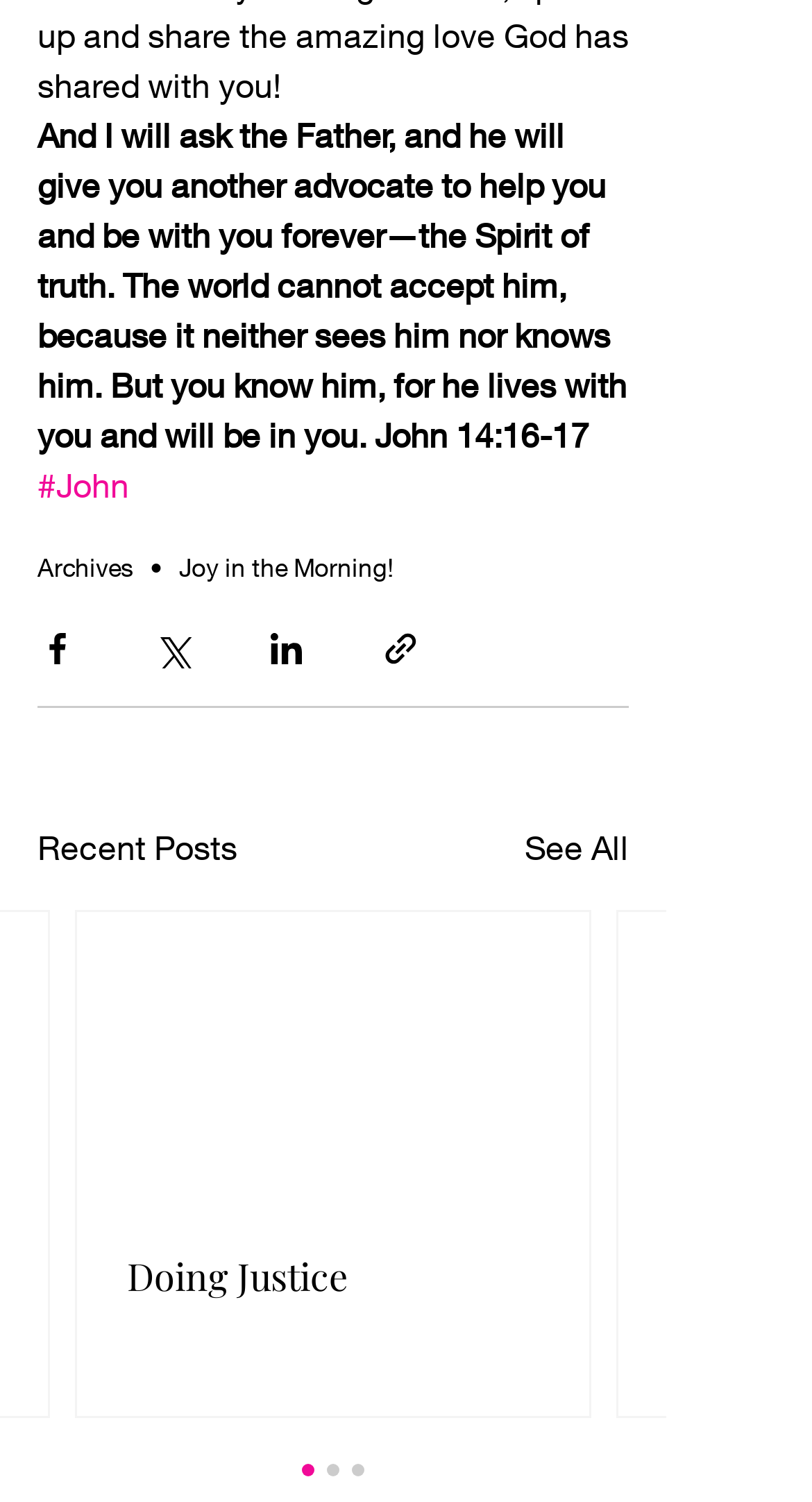Please identify the bounding box coordinates of the element's region that should be clicked to execute the following instruction: "View the 'Recent Posts'". The bounding box coordinates must be four float numbers between 0 and 1, i.e., [left, top, right, bottom].

[0.046, 0.548, 0.292, 0.581]